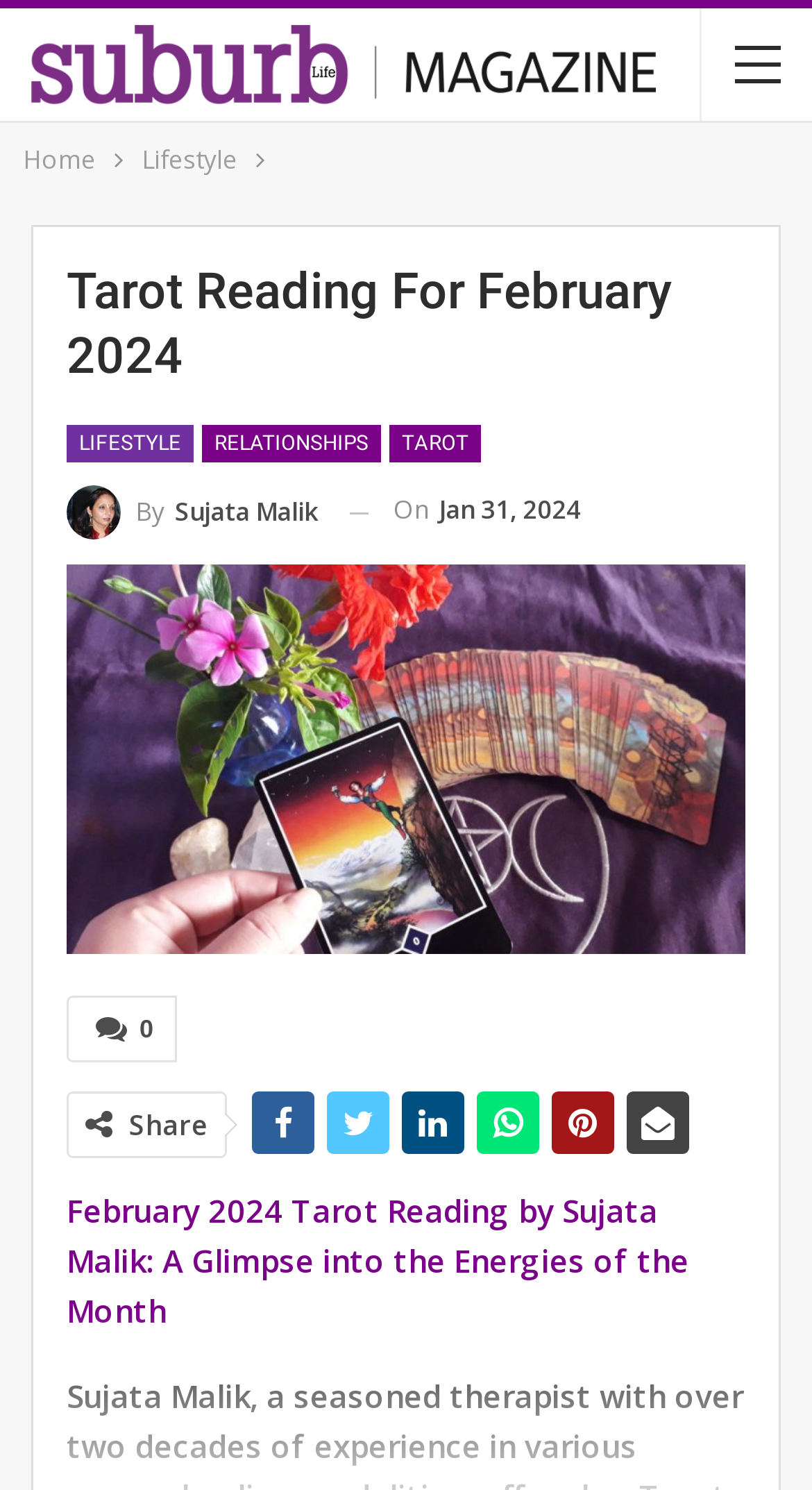Find the bounding box coordinates of the clickable region needed to perform the following instruction: "view relationships". The coordinates should be provided as four float numbers between 0 and 1, i.e., [left, top, right, bottom].

[0.249, 0.286, 0.469, 0.311]